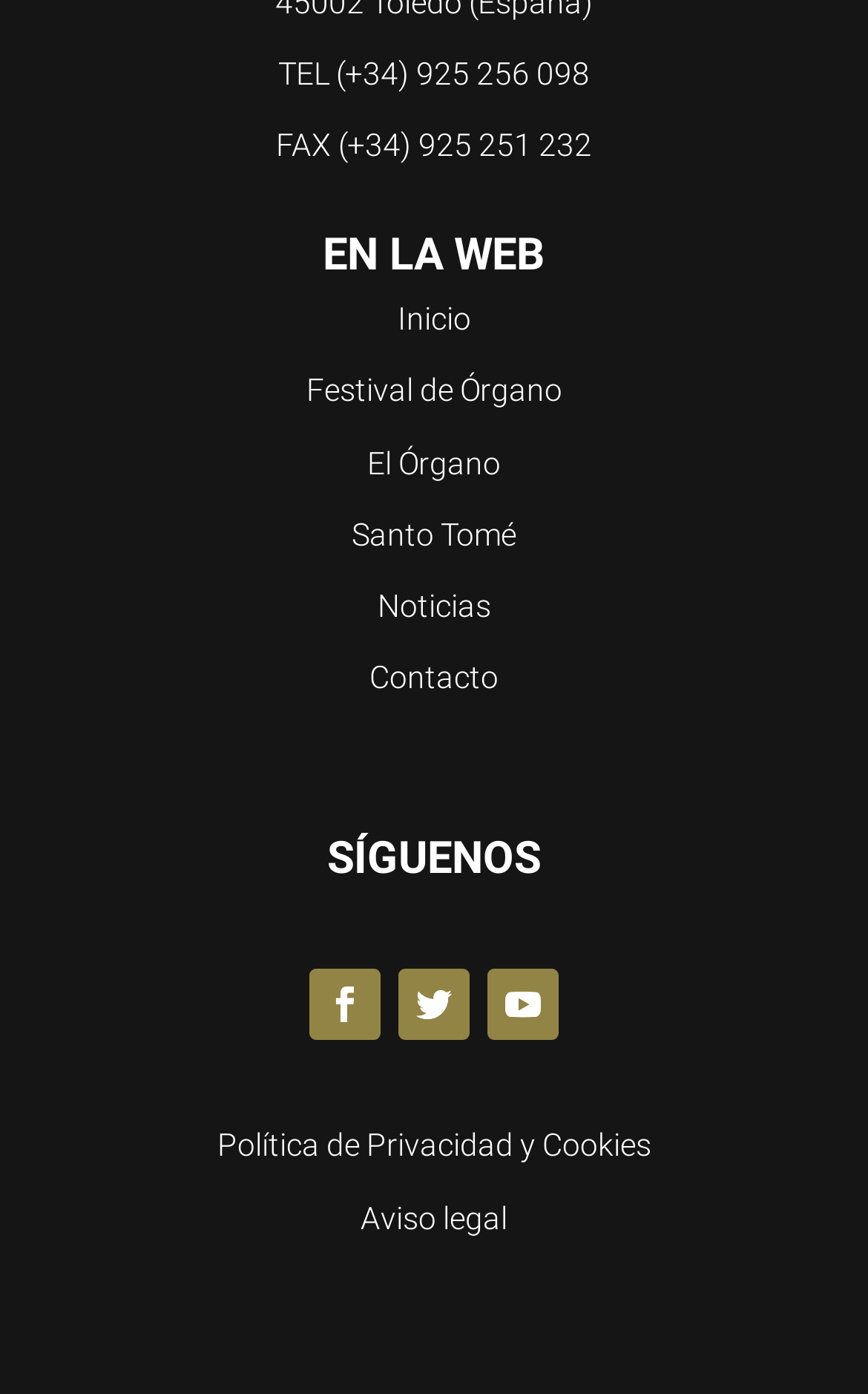Determine the bounding box coordinates of the clickable region to execute the instruction: "go to the festival de órgano page". The coordinates should be four float numbers between 0 and 1, denoted as [left, top, right, bottom].

[0.353, 0.267, 0.647, 0.293]